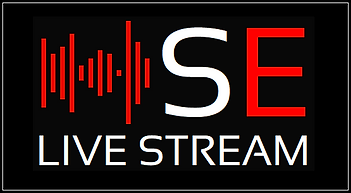What do the stylized sound wave graphics symbolize?
Provide a detailed answer to the question using information from the image.

The caption explains that the stylized sound wave graphics to the left of the text symbolize audio and broadcasting, which reinforces the essence of live streaming.